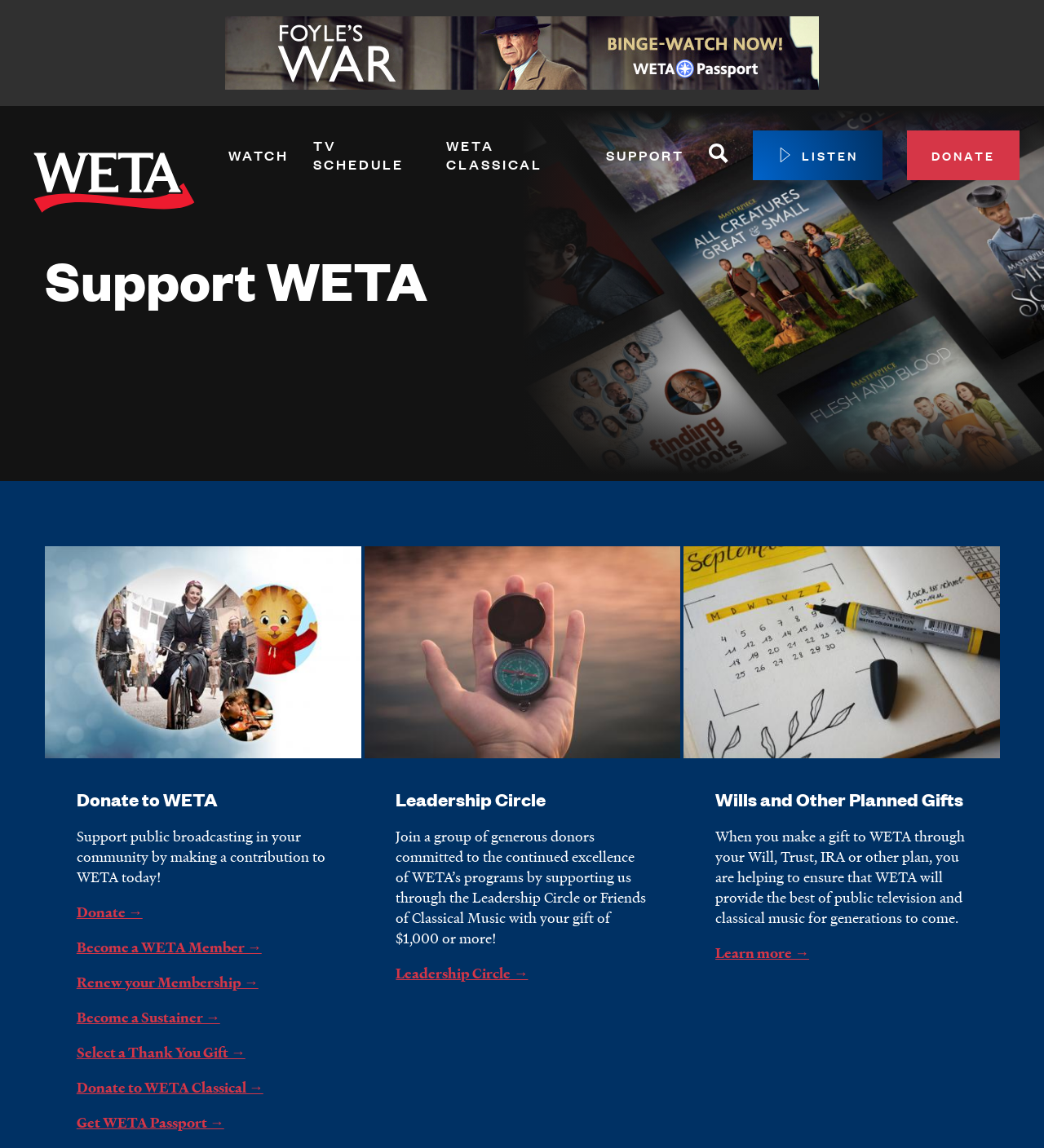What is the minimum donation amount for the Leadership Circle?
Based on the image, answer the question with as much detail as possible.

According to the webpage, the Leadership Circle is a group of generous donors who support WETA with a gift of $1,000 or more.